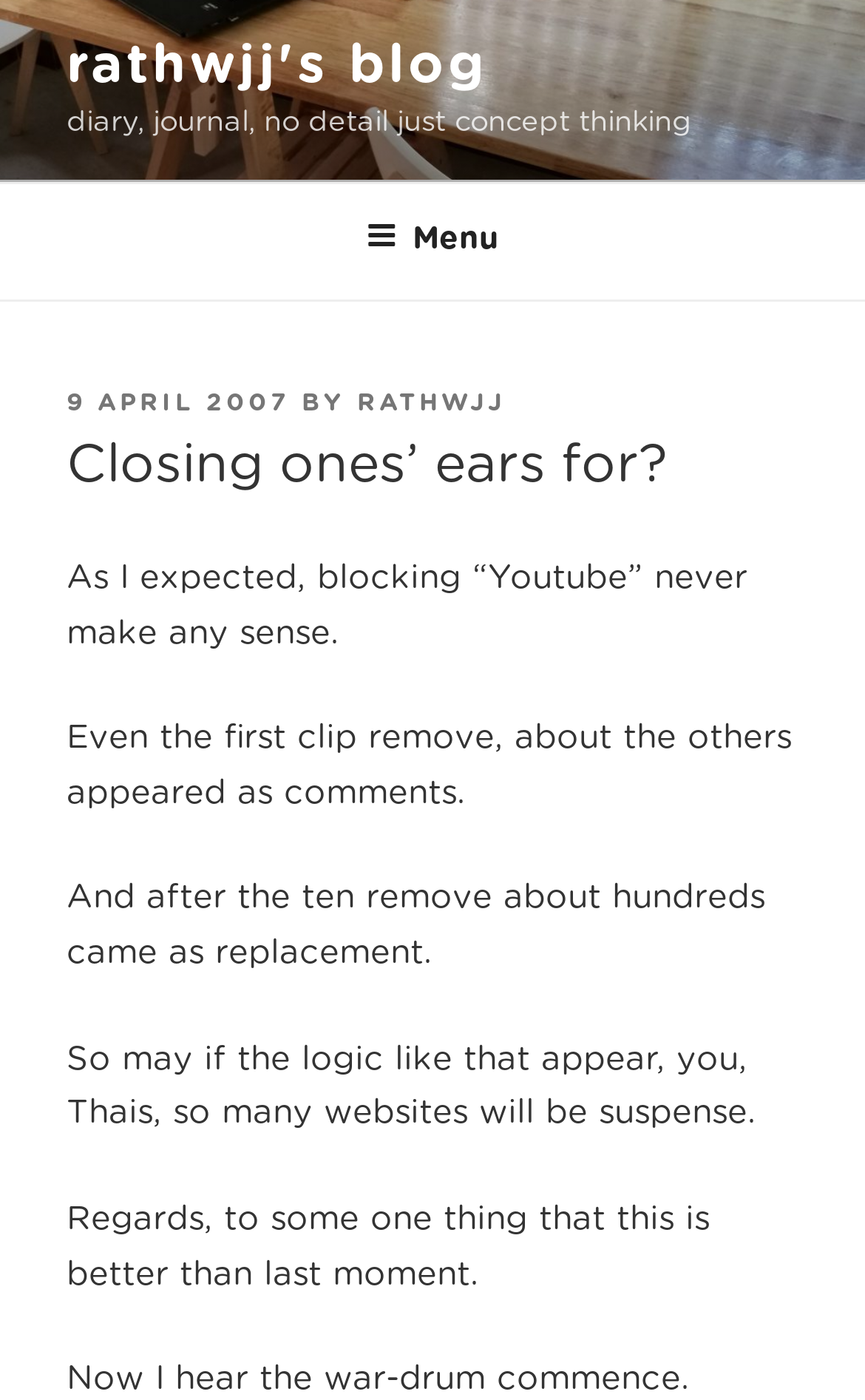Respond to the question with just a single word or phrase: 
What is the first sentence of the post?

As I expected, blocking “Youtube” never make any sense.